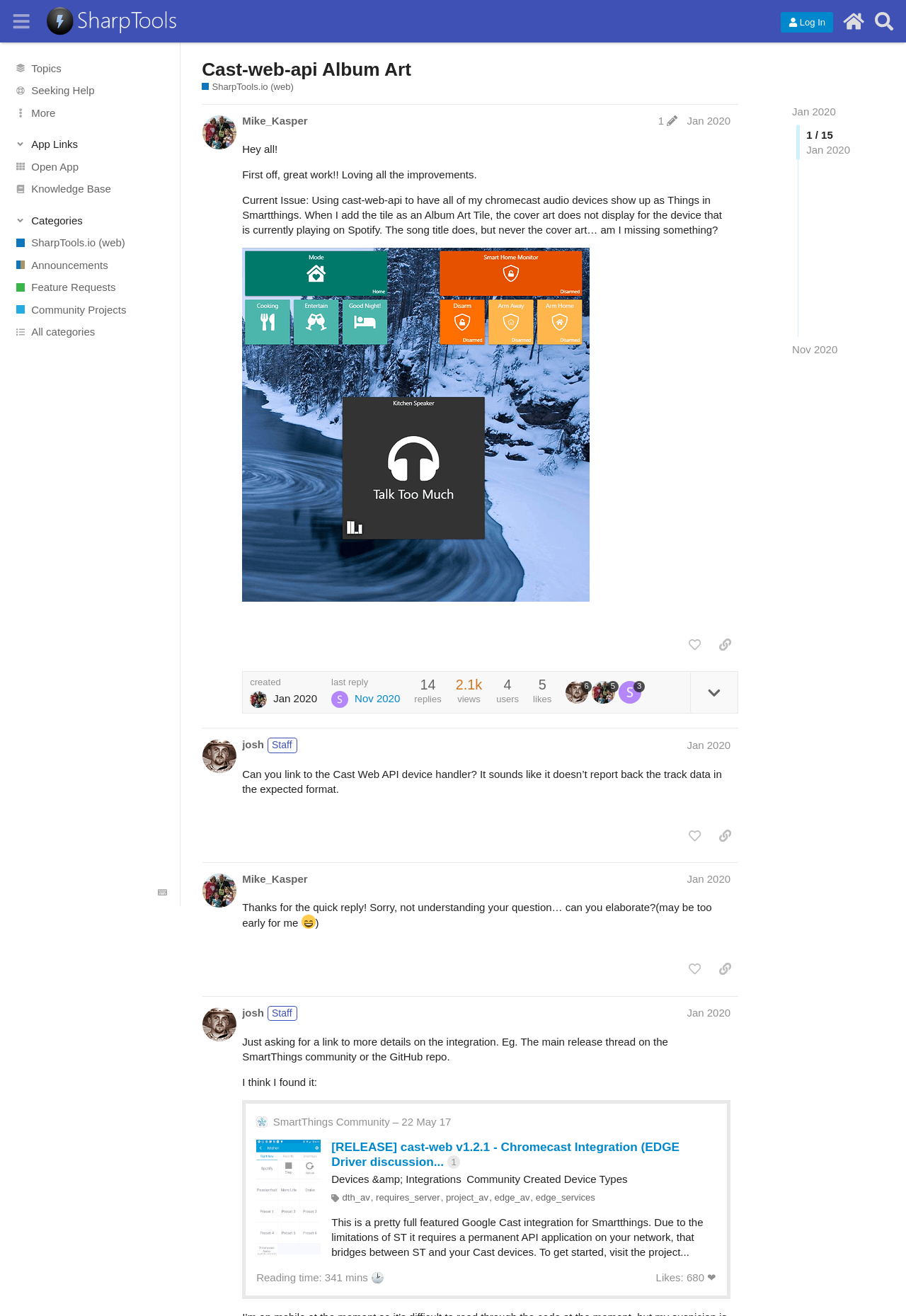How many replies are there in the first post?
Please answer the question with a detailed response using the information from the screenshot.

I found the answer by examining the first post region, where I saw a static text element with the text '14' and another static text element with the text 'replies' next to it. This suggests that there are 14 replies to the first post.